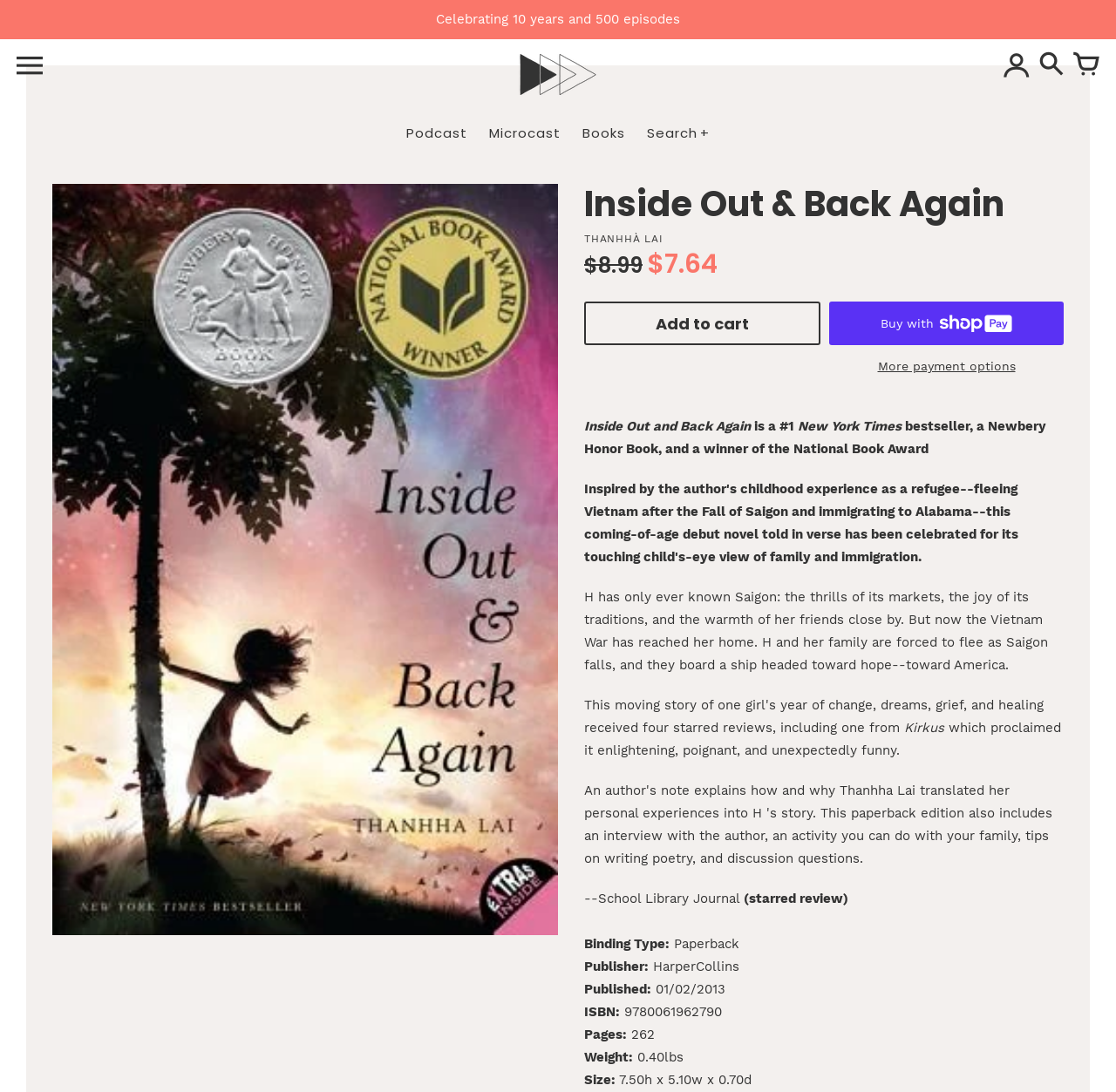Use the information in the screenshot to answer the question comprehensively: How many pages does the book have?

The number of pages in the book can be found in the static text element with the text '262' which is located in the book details section, below the book description and publisher information.